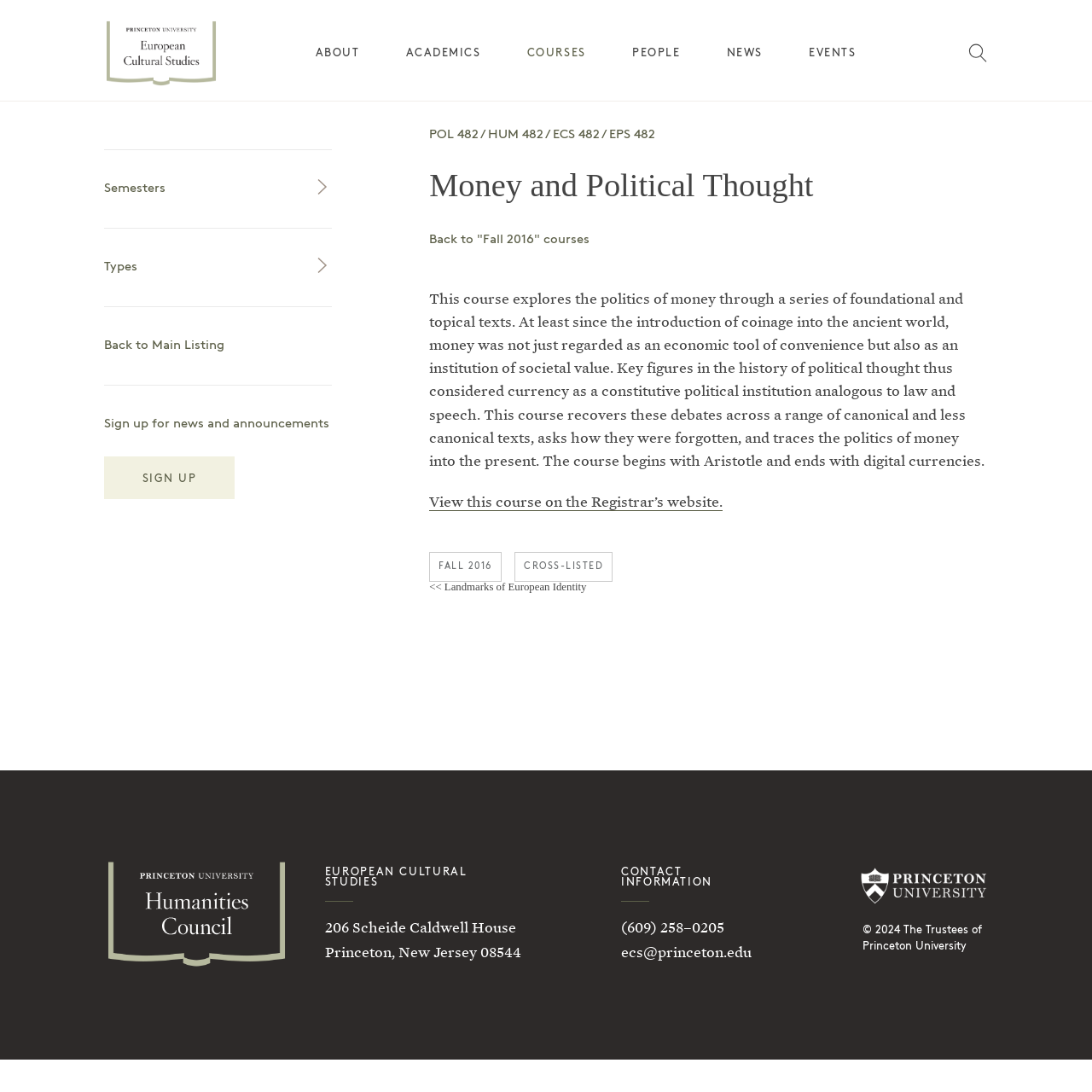Kindly determine the bounding box coordinates for the clickable area to achieve the given instruction: "Contact the European Cultural Studies department".

[0.569, 0.865, 0.688, 0.88]